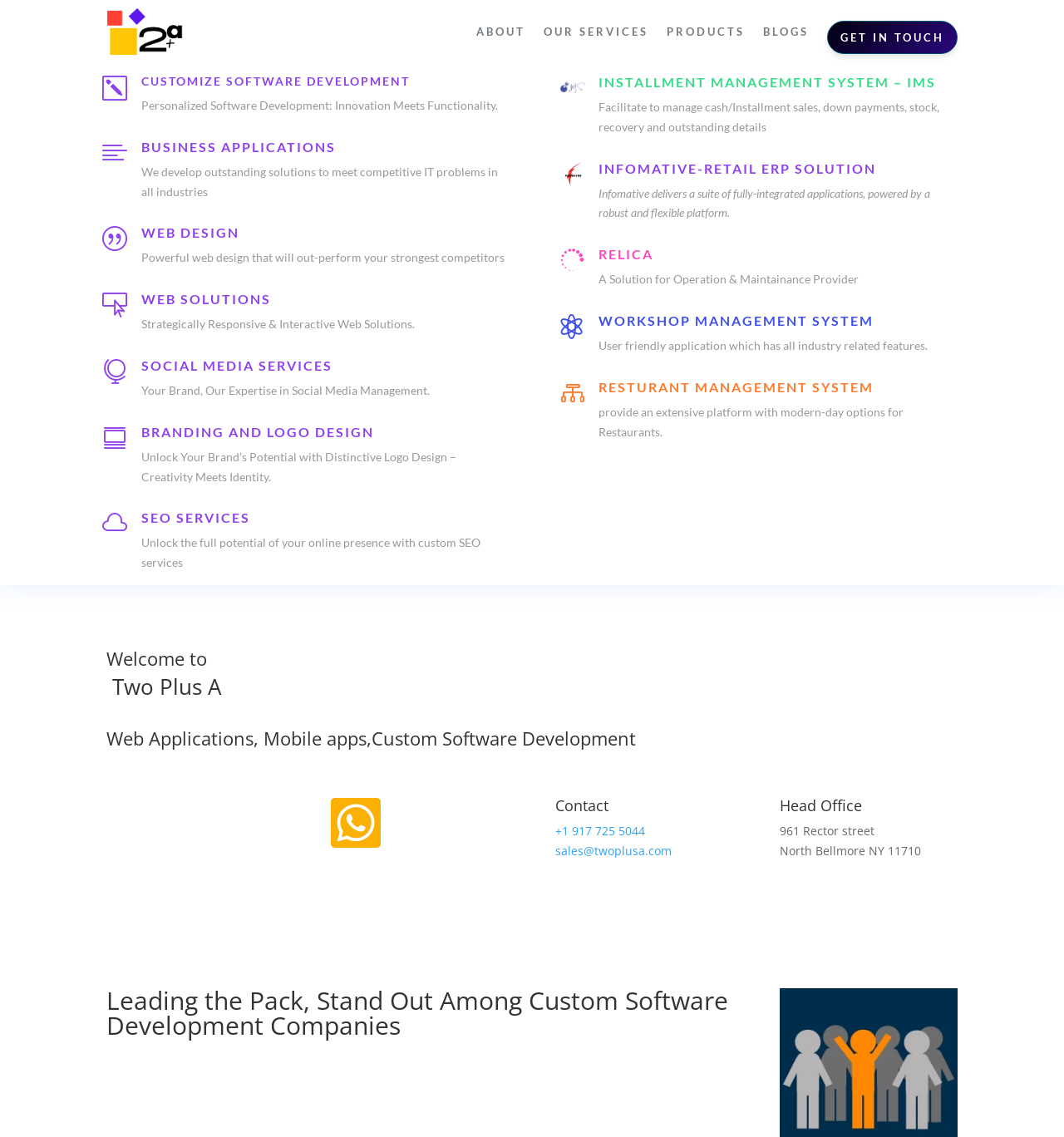Locate the bounding box coordinates of the region to be clicked to comply with the following instruction: "Learn more about 'Quick Facts'". The coordinates must be four float numbers between 0 and 1, in the form [left, top, right, bottom].

None